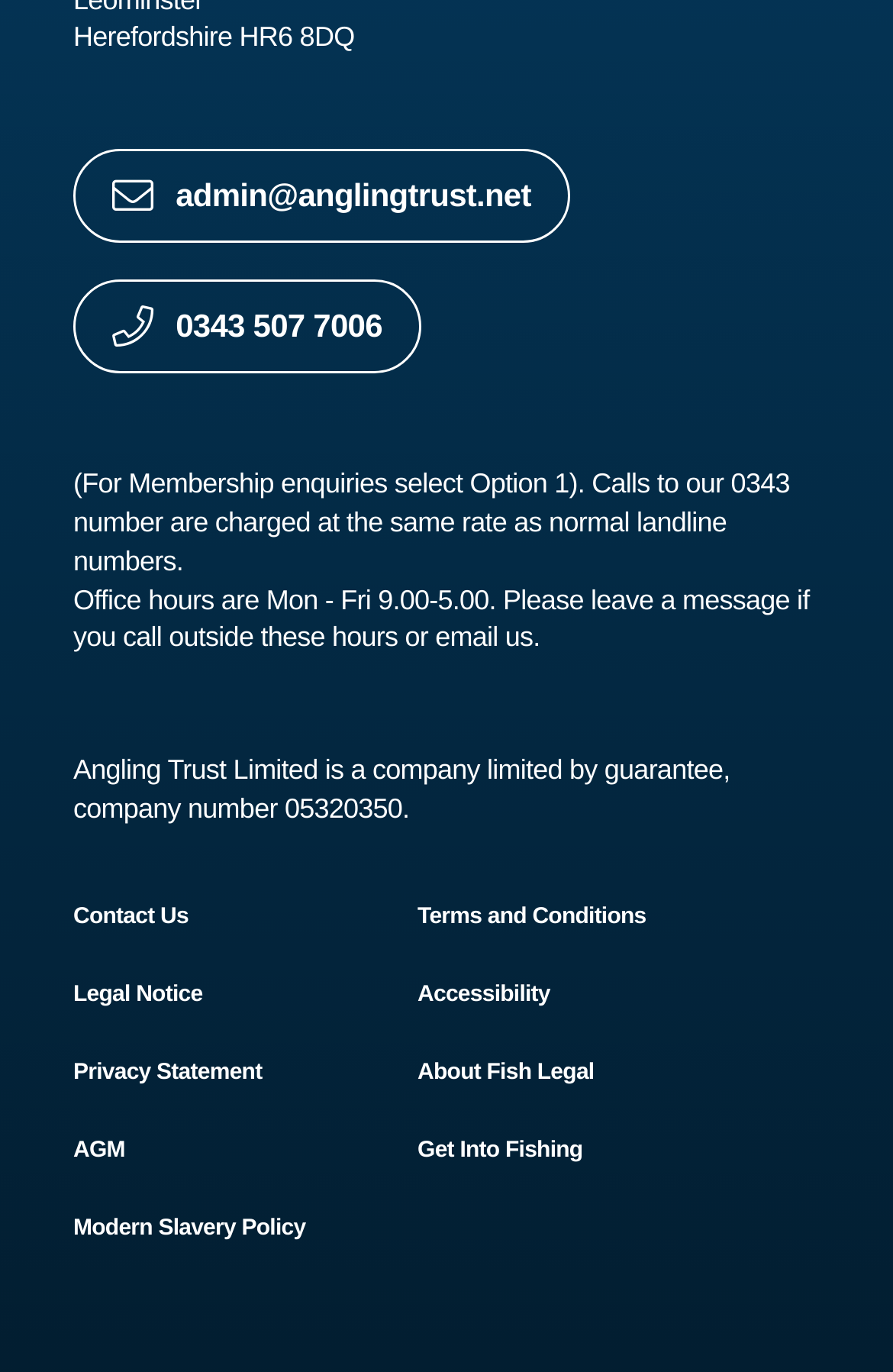Find the UI element described as: "Legal Notice" and predict its bounding box coordinates. Ensure the coordinates are four float numbers between 0 and 1, [left, top, right, bottom].

[0.082, 0.716, 0.227, 0.734]